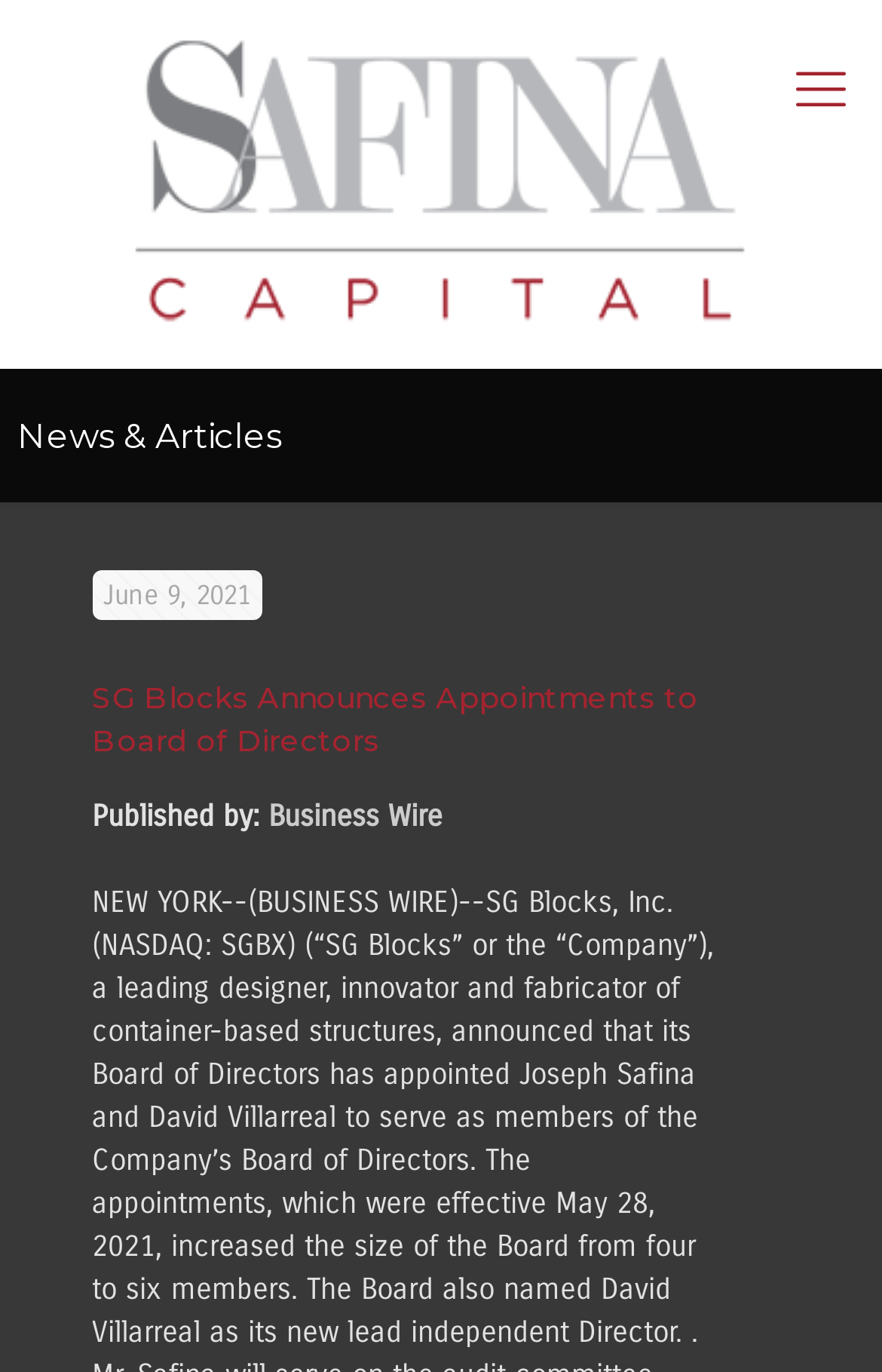Who published the latest article?
Refer to the image and give a detailed answer to the question.

I found the publisher of the latest article by looking at the text 'Published by:' and the link next to it, which is 'Business Wire'.